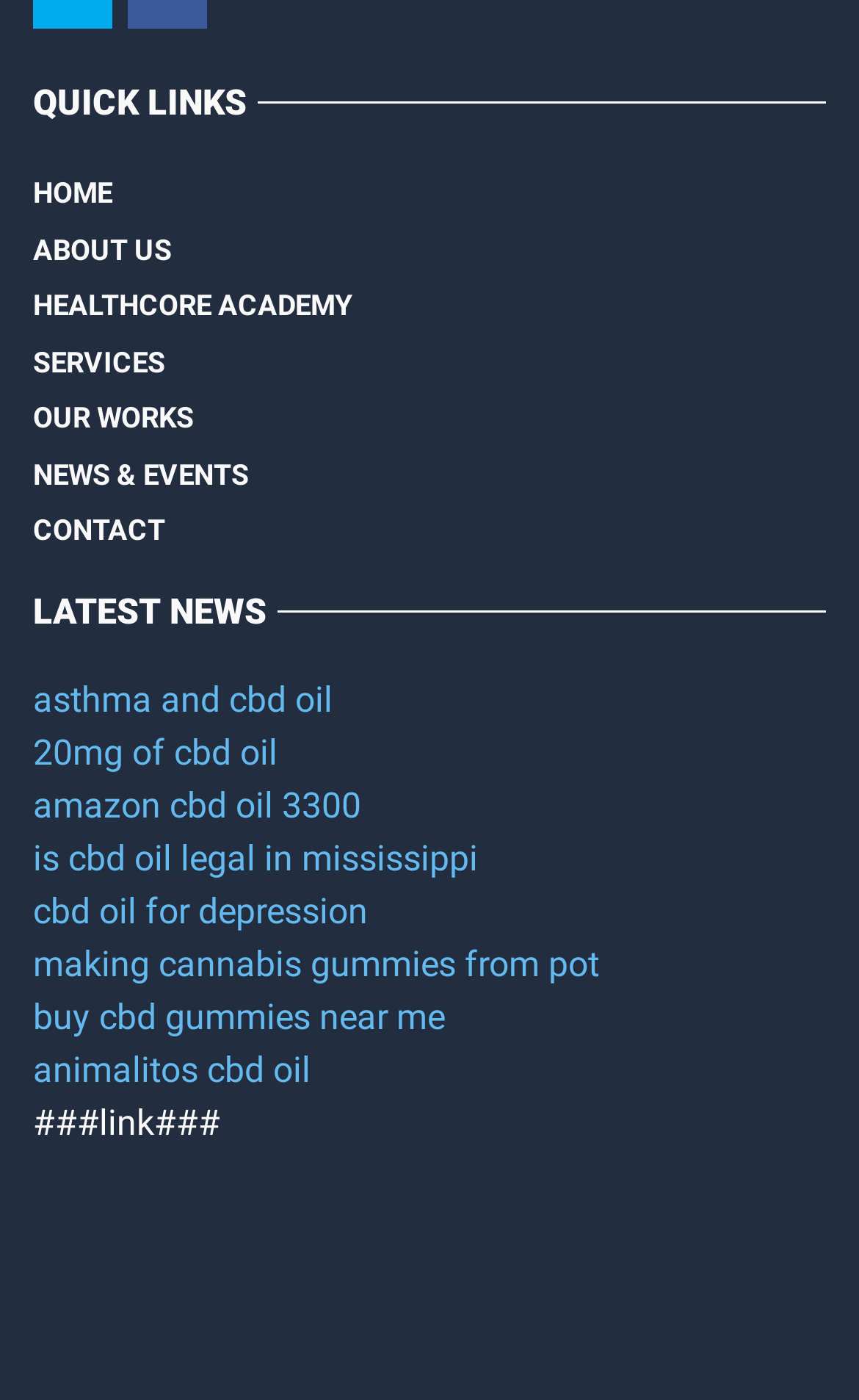Please identify the coordinates of the bounding box for the clickable region that will accomplish this instruction: "Read about asthma and cbd oil".

[0.038, 0.485, 0.387, 0.515]